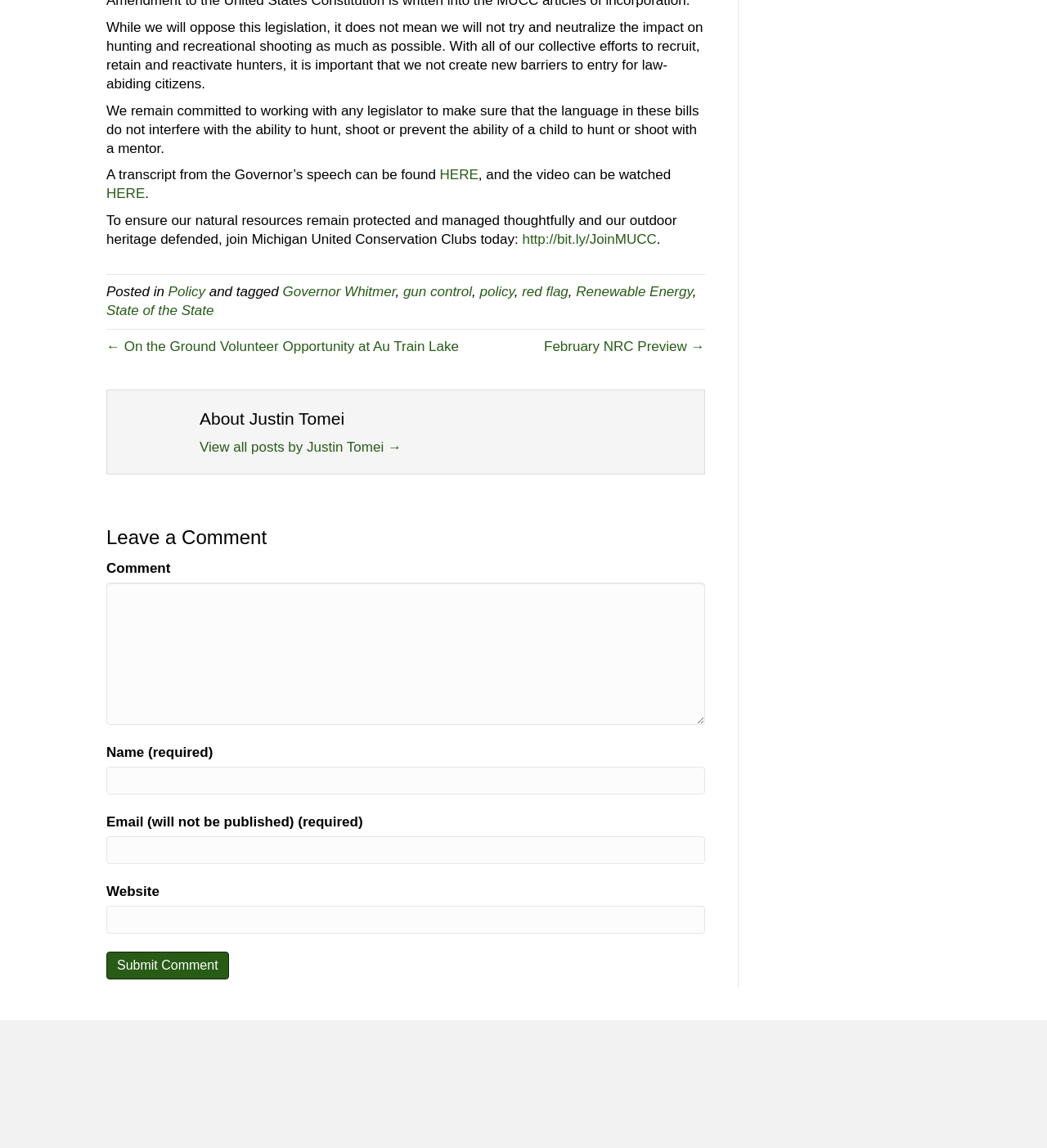Show the bounding box coordinates of the element that should be clicked to complete the task: "Share page".

None